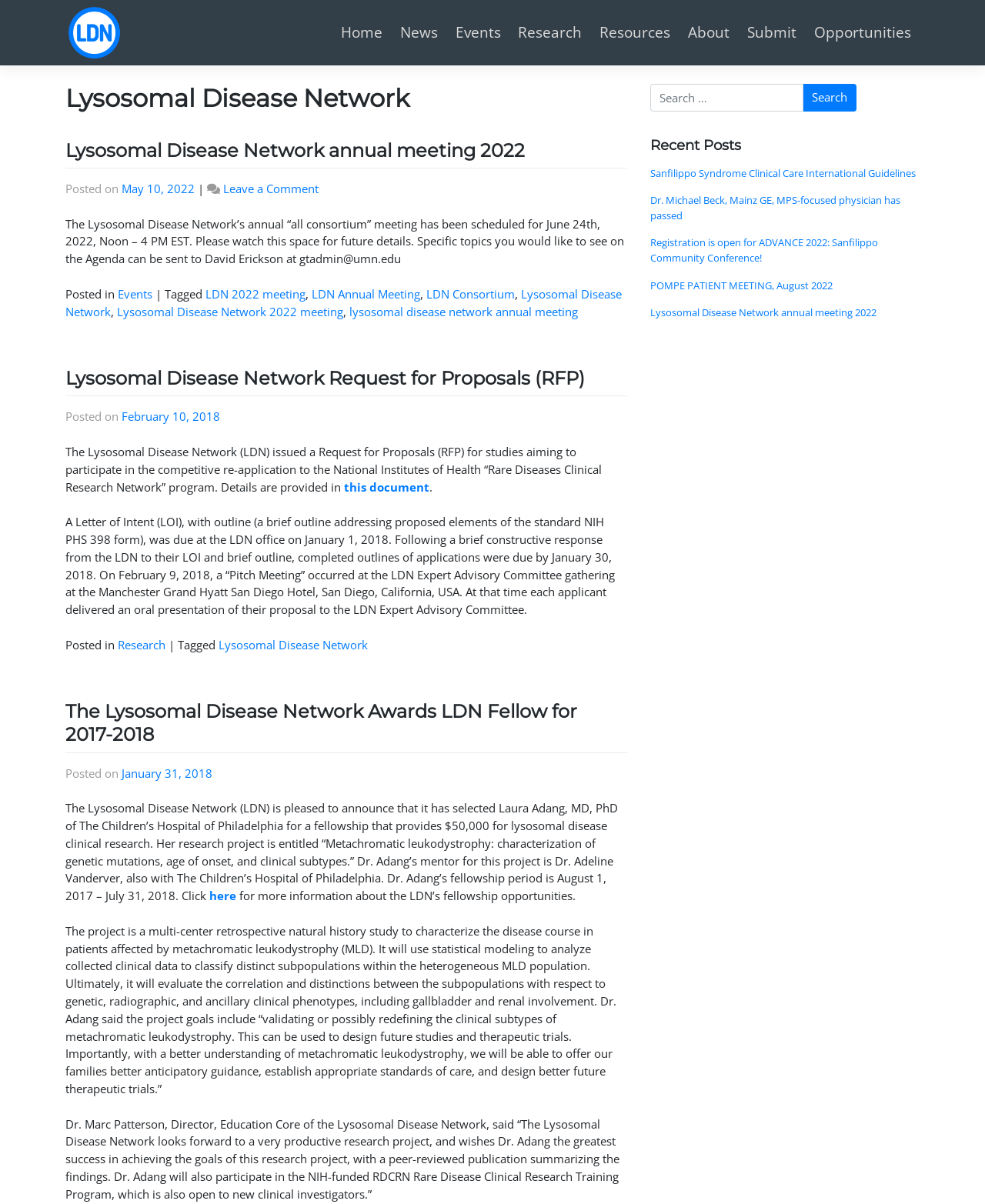Find the bounding box coordinates of the clickable area required to complete the following action: "Click on the Home link".

[0.337, 0.013, 0.397, 0.041]